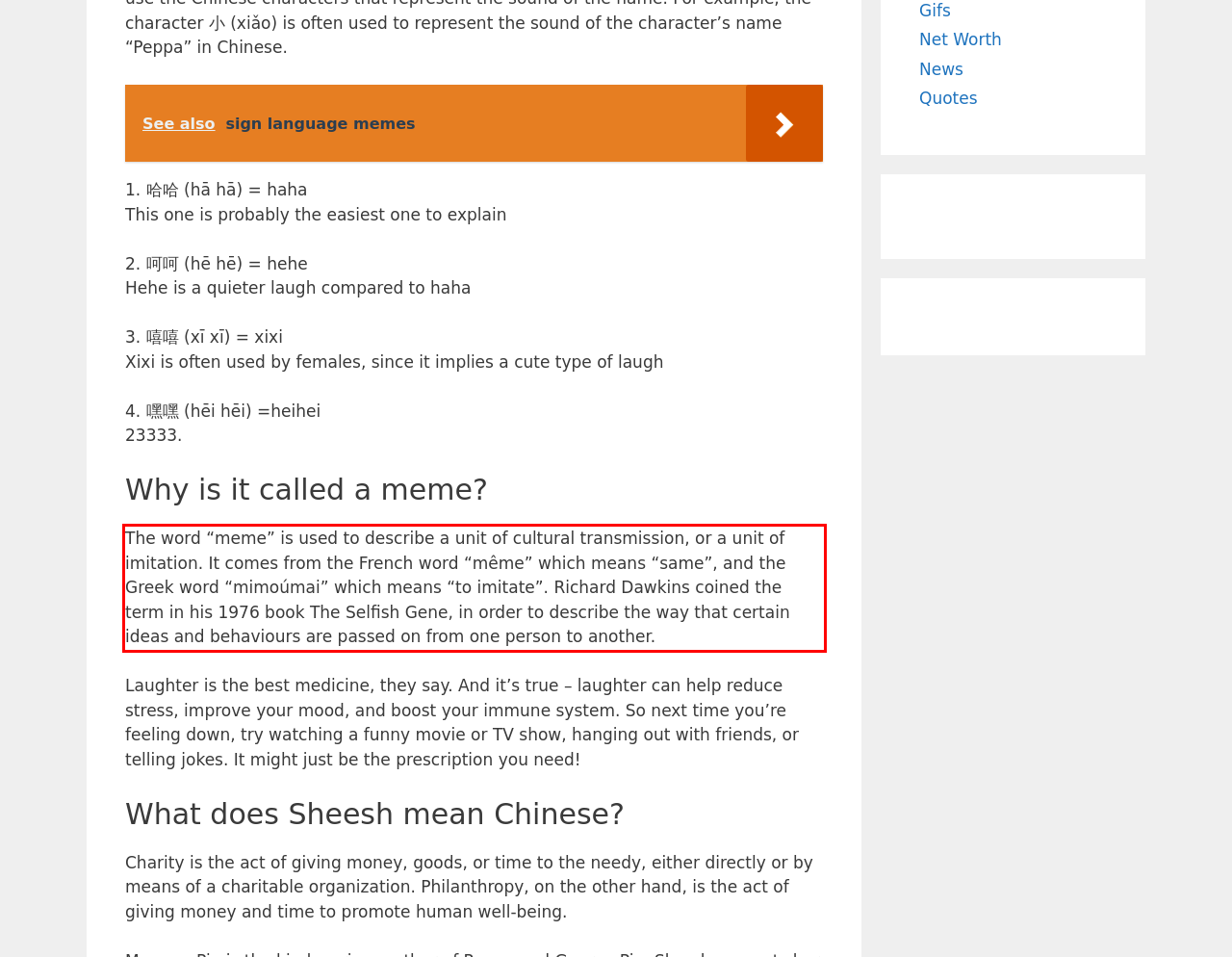Given a webpage screenshot with a red bounding box, perform OCR to read and deliver the text enclosed by the red bounding box.

The word “meme” is used to describe a unit of cultural transmission, or a unit of imitation. It comes from the French word “même” which means “same”, and the Greek word “mimoúmai” which means “to imitate”. Richard Dawkins coined the term in his 1976 book The Selfish Gene, in order to describe the way that certain ideas and behaviours are passed on from one person to another.